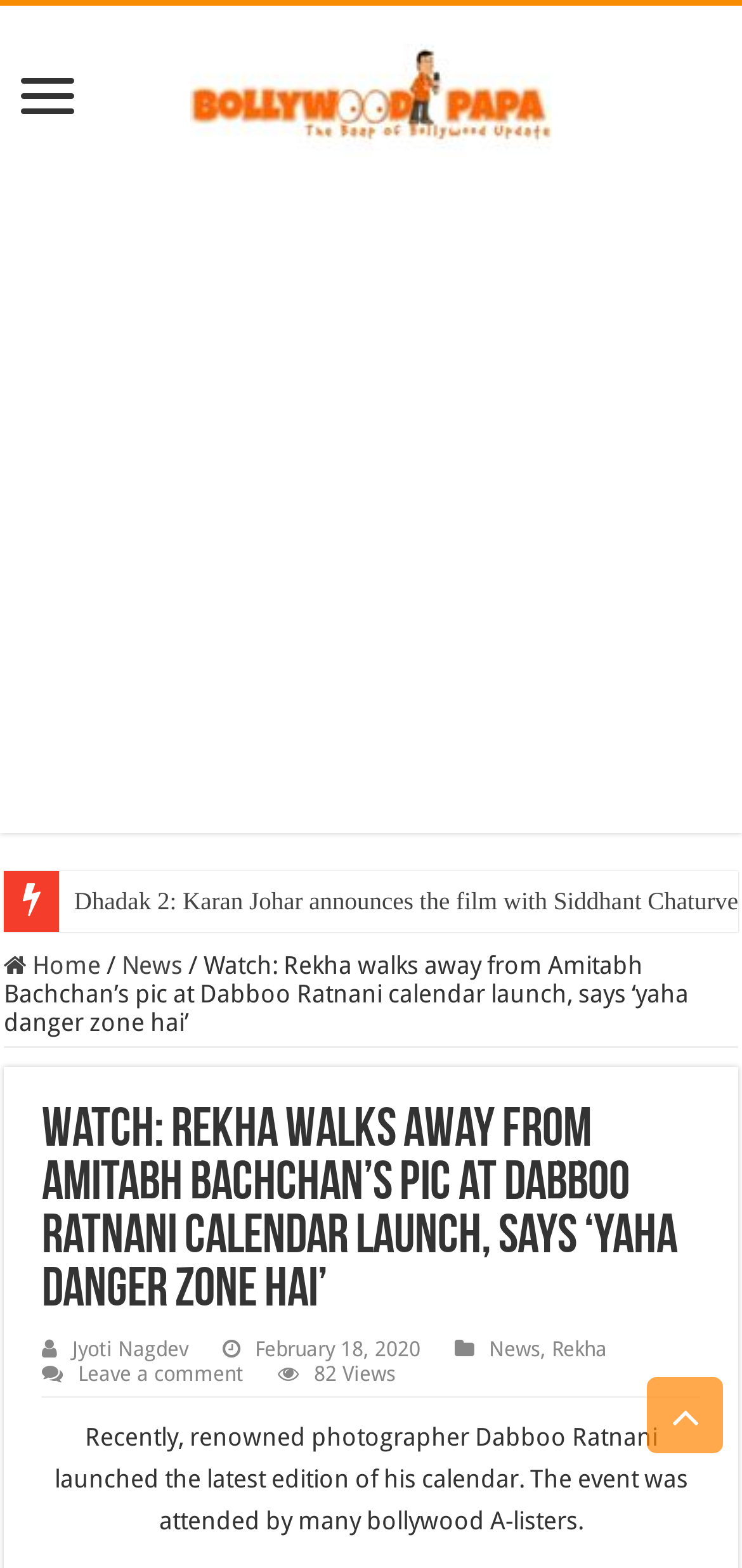Locate the bounding box coordinates of the area that needs to be clicked to fulfill the following instruction: "Read the news about Dabboo Ratnani's calendar launch". The coordinates should be in the format of four float numbers between 0 and 1, namely [left, top, right, bottom].

[0.073, 0.907, 0.927, 0.979]